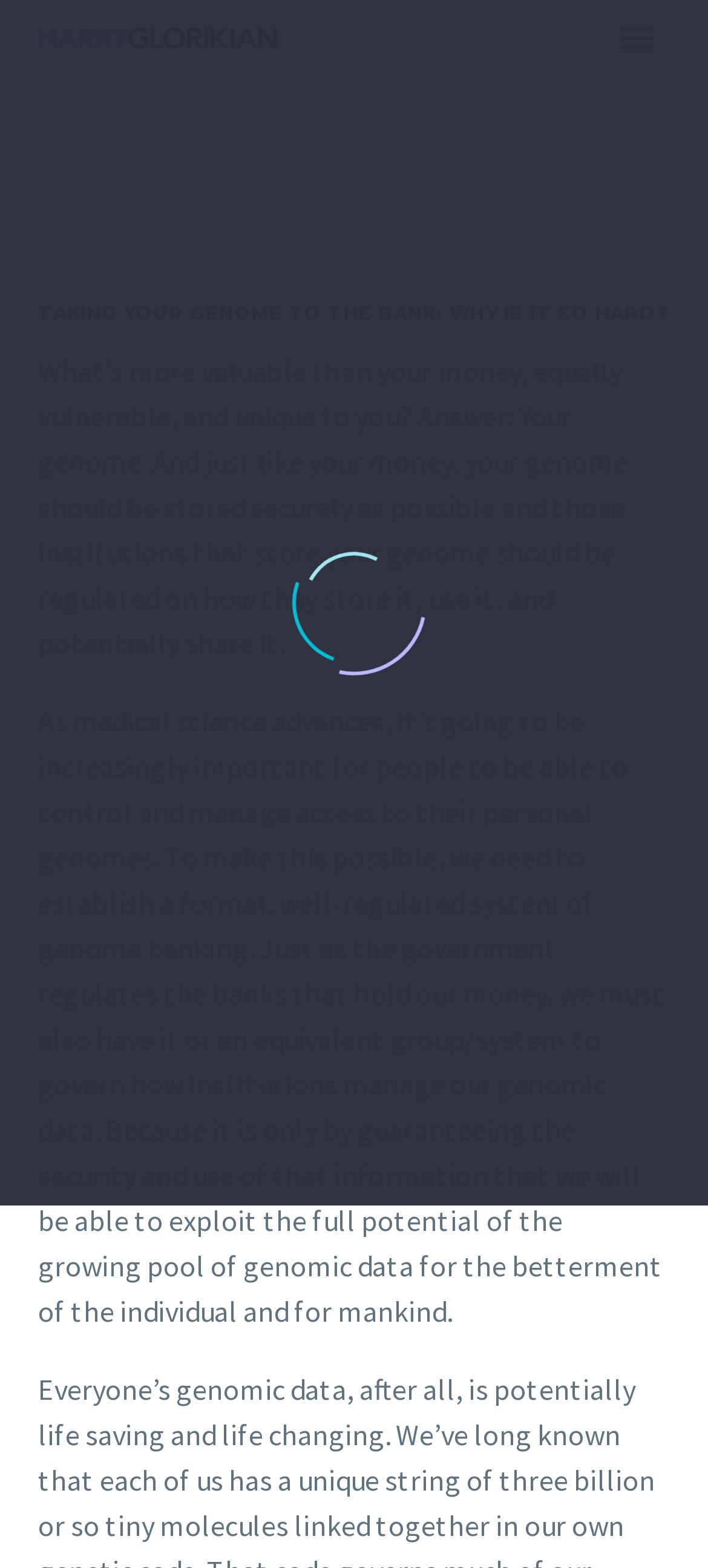Who is the author of the article?
Your answer should be a single word or phrase derived from the screenshot.

Harry Glorikian